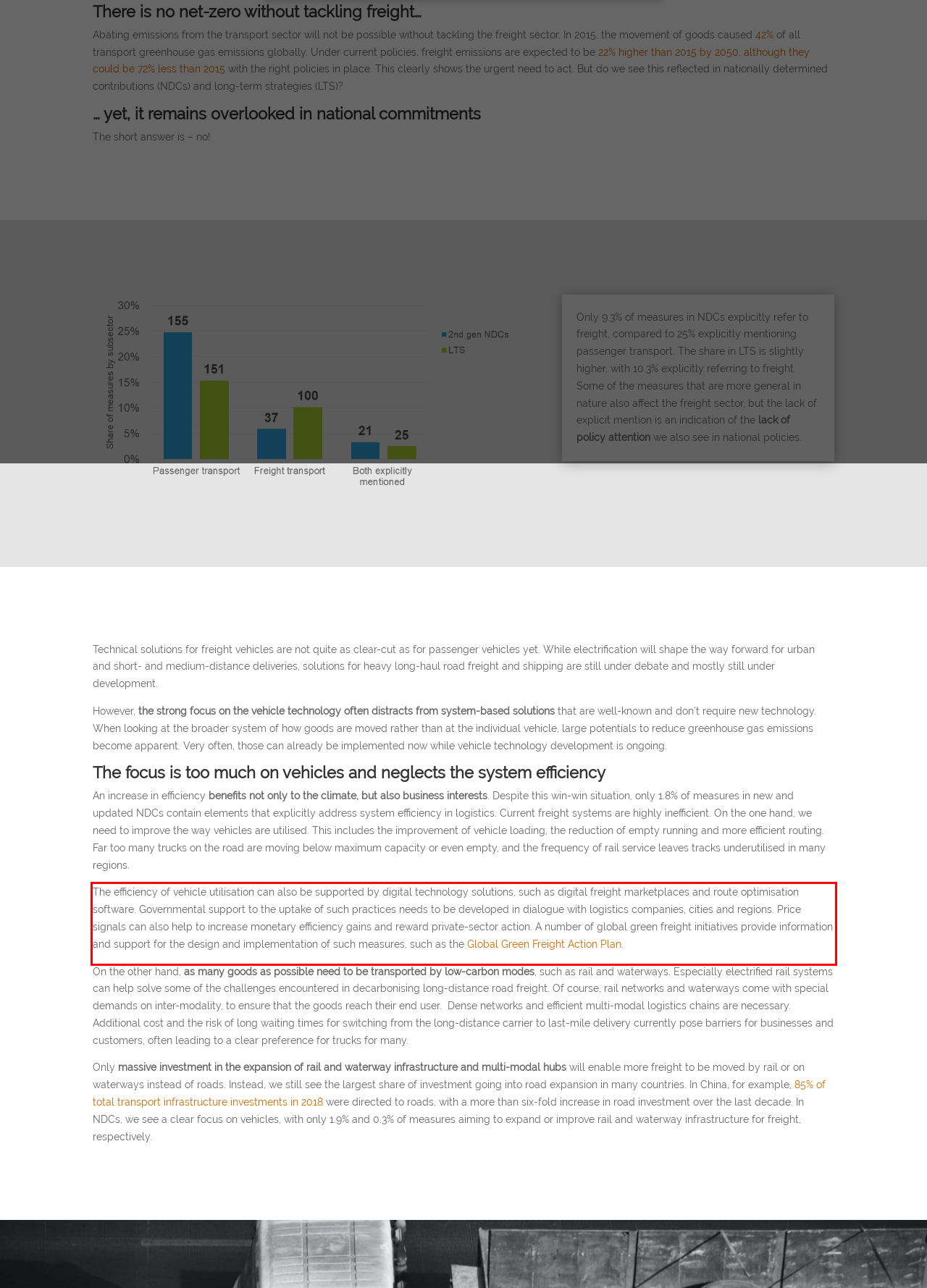You are provided with a screenshot of a webpage containing a red bounding box. Please extract the text enclosed by this red bounding box.

The efficiency of vehicle utilisation can also be supported by digital technology solutions, such as digital freight marketplaces and route optimisation software. Governmental support to the uptake of such practices needs to be developed in dialogue with logistics companies, cities and regions. Price signals can also help to increase monetary efficiency gains and reward private-sector action. A number of global green freight initiatives provide information and support for the design and implementation of such measures, such as the Global Green Freight Action Plan.